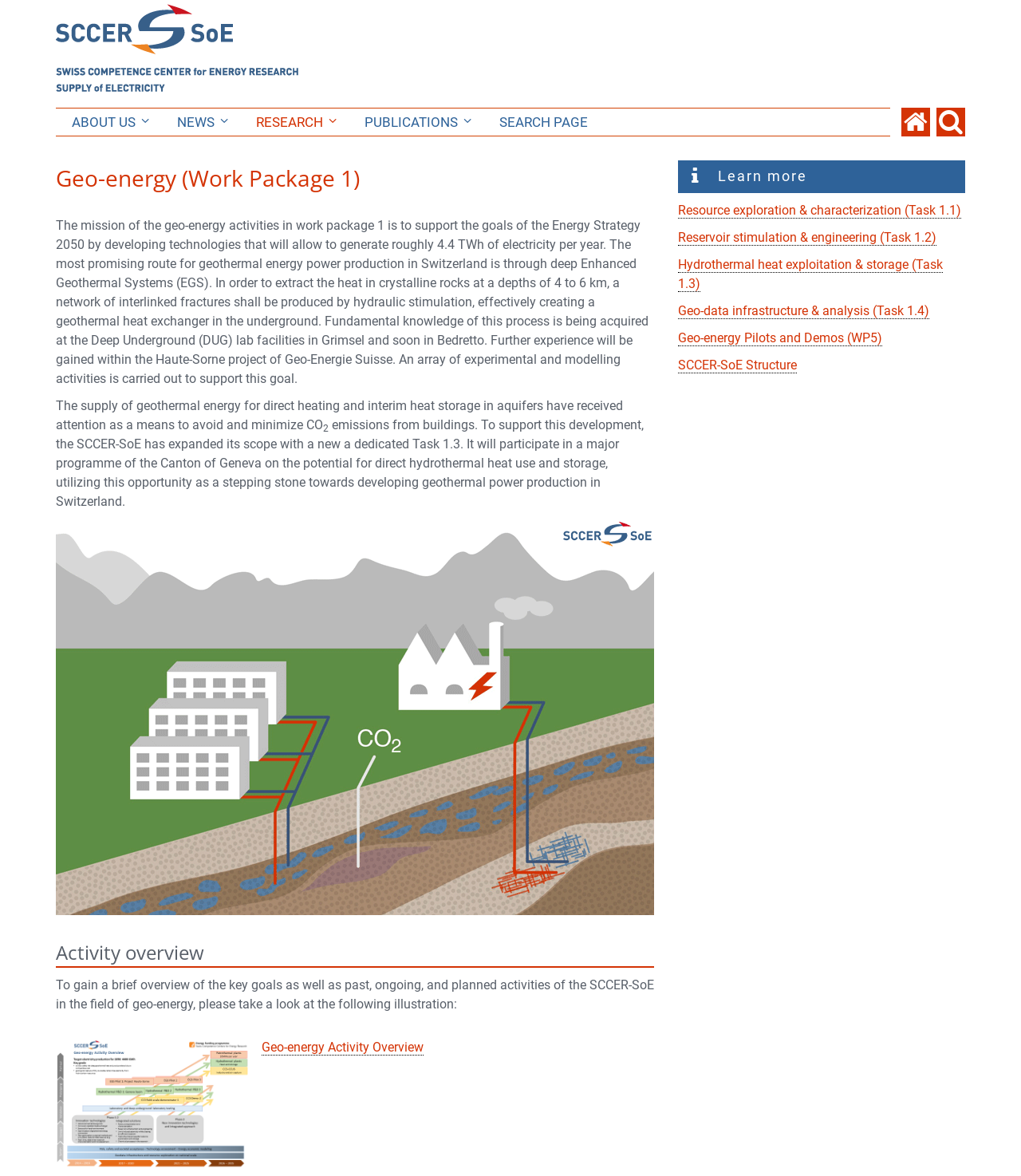Generate a thorough explanation of the webpage's elements.

The webpage is about Geo-energy Overview, specifically focusing on Work Package 1. At the top left corner, there is a logo of SCCER-SOE, accompanied by a navigation menu with links to "ABOUT US", "NEWS", "RESEARCH", "PUBLICATIONS", and "SEARCH PAGE". 

Below the navigation menu, there is a heading "Geo-energy (Work Package 1)" followed by a detailed description of the mission and goals of the geo-energy activities in Work Package 1. The text explains the development of technologies to generate electricity through deep Enhanced Geothermal Systems (EGS) and the acquisition of fundamental knowledge at the Deep Underground (DUG) lab facilities.

Further down, there are two more paragraphs of text discussing the supply of geothermal energy for direct heating and interim heat storage in aquifers, and the expansion of the SCCER-SoE's scope with a new task.

To the right of these paragraphs, there is an image titled "Research objectives". Below this image, there is a heading "Activity overview" followed by a brief description of the key goals and activities of the SCCER-SoE in the field of geo-energy. 

There is an illustration linked to "Activity Overview Geo-energies" and another link to "Geo-energy Activity Overview" below it. On the right side of the page, there are several links to different tasks, including "Resource exploration & characterization", "Reservoir stimulation & engineering", "Hydrothermal heat exploitation & storage", "Geo-data infrastructure & analysis", "Geo-energy Pilots and Demos", and "SCCER-SoE Structure". 

At the bottom right corner, there is a "Learn more" section with an arrow icon, and a "Scroll Back to Top" button at the very bottom.